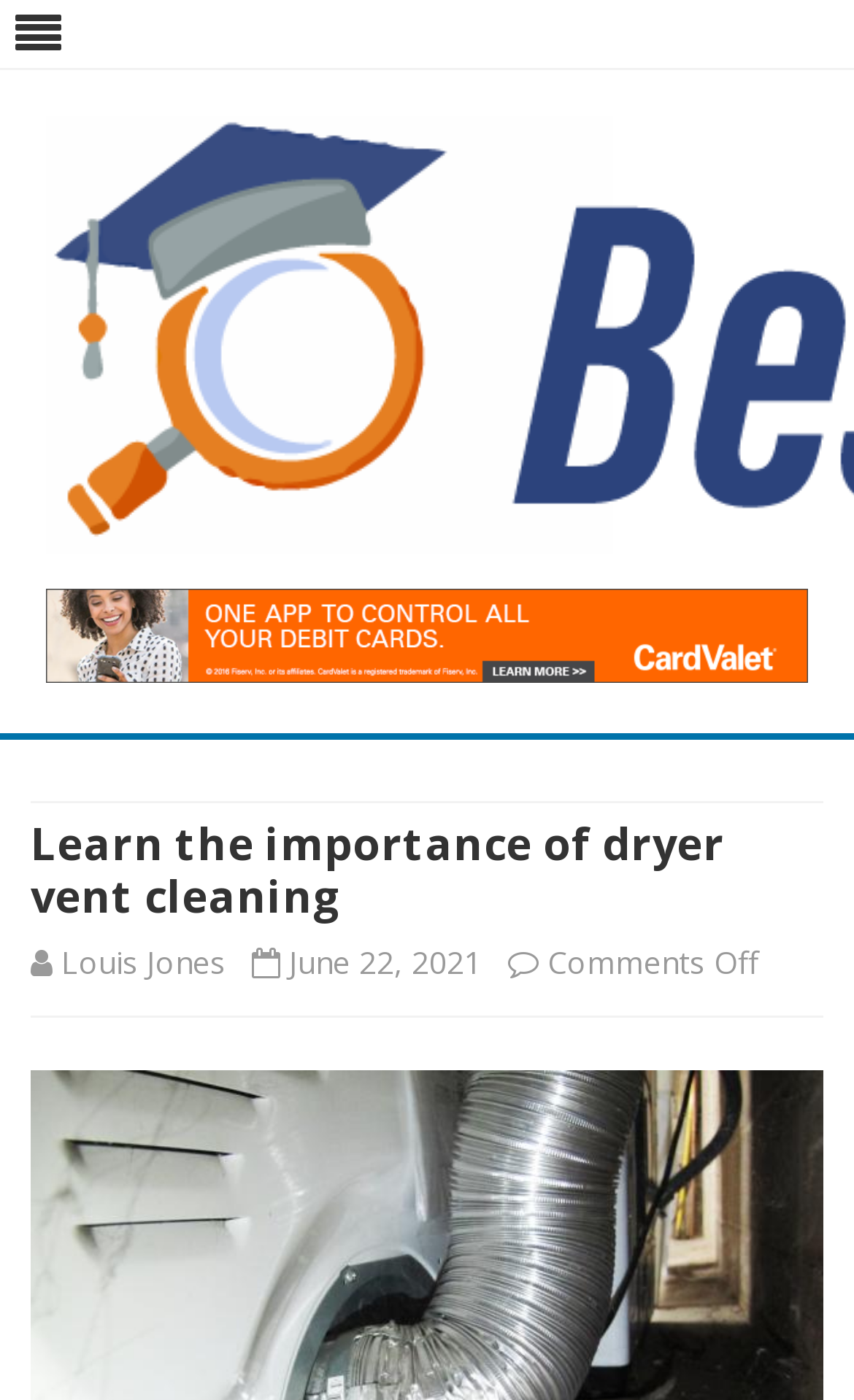Give a one-word or short-phrase answer to the following question: 
When was the article published?

June 22, 2021